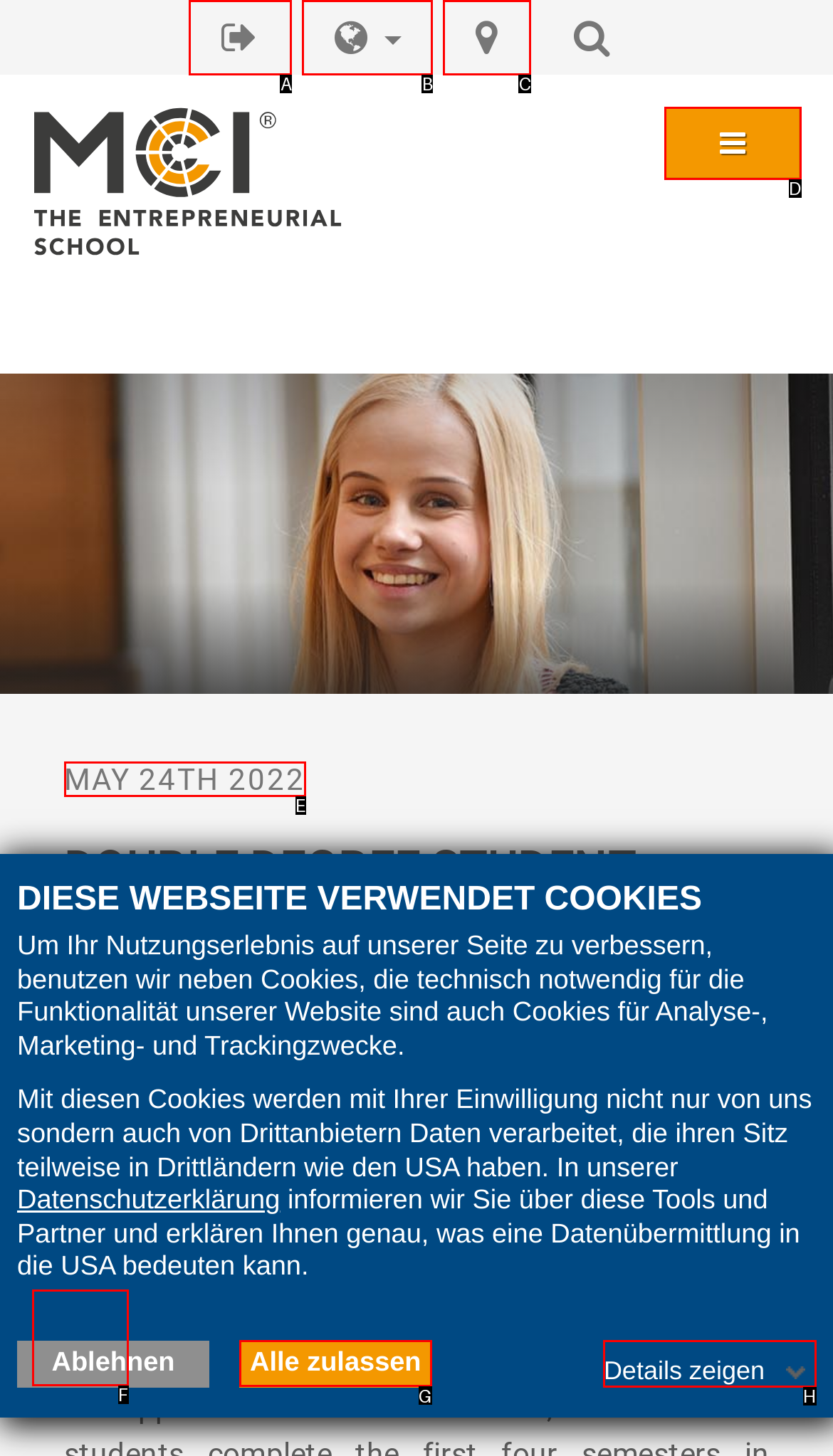Determine which HTML element to click on in order to complete the action: Check the date.
Reply with the letter of the selected option.

E